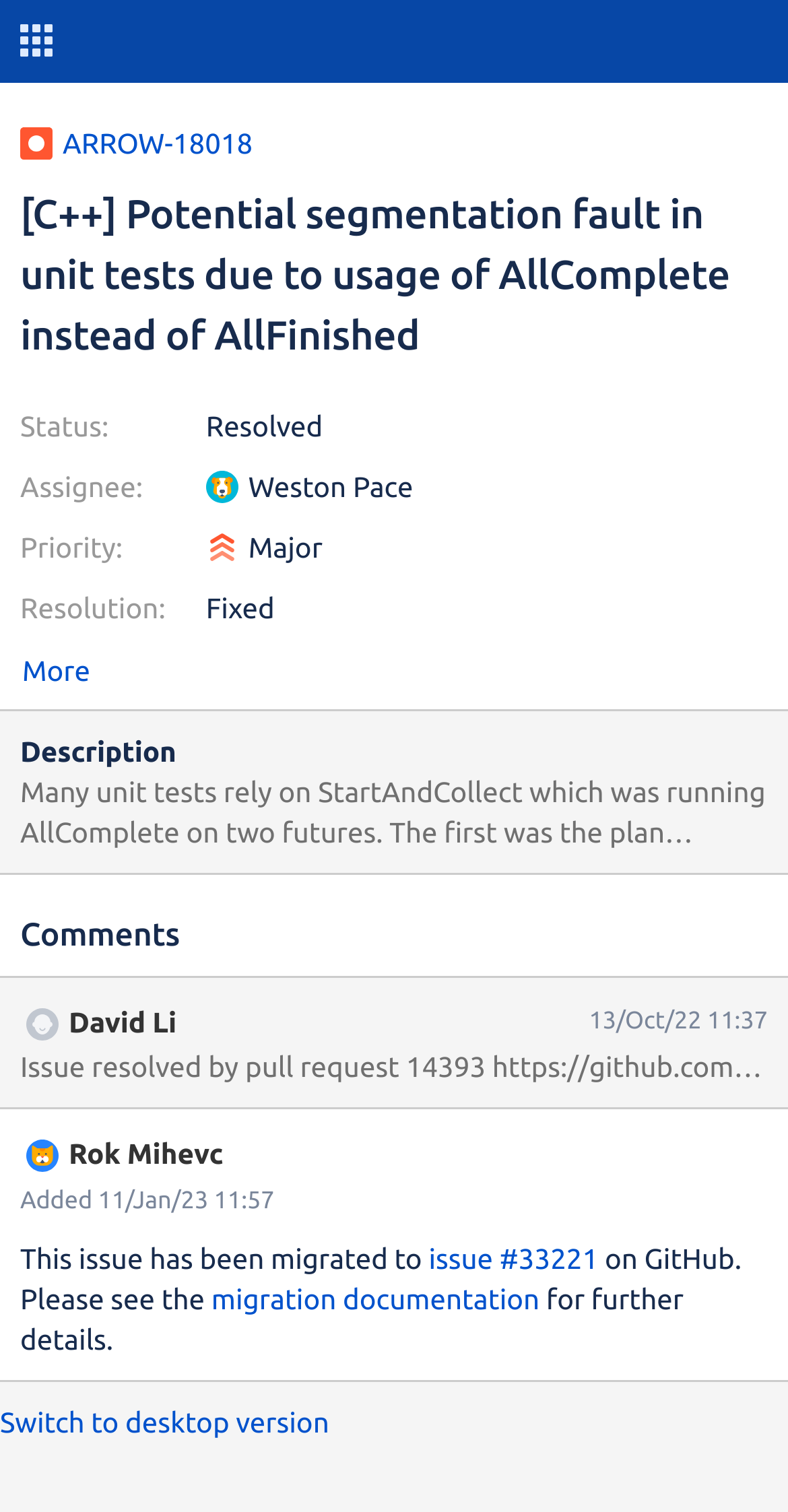Who is the assignee of this issue?
Answer the question with a single word or phrase, referring to the image.

Weston Pace